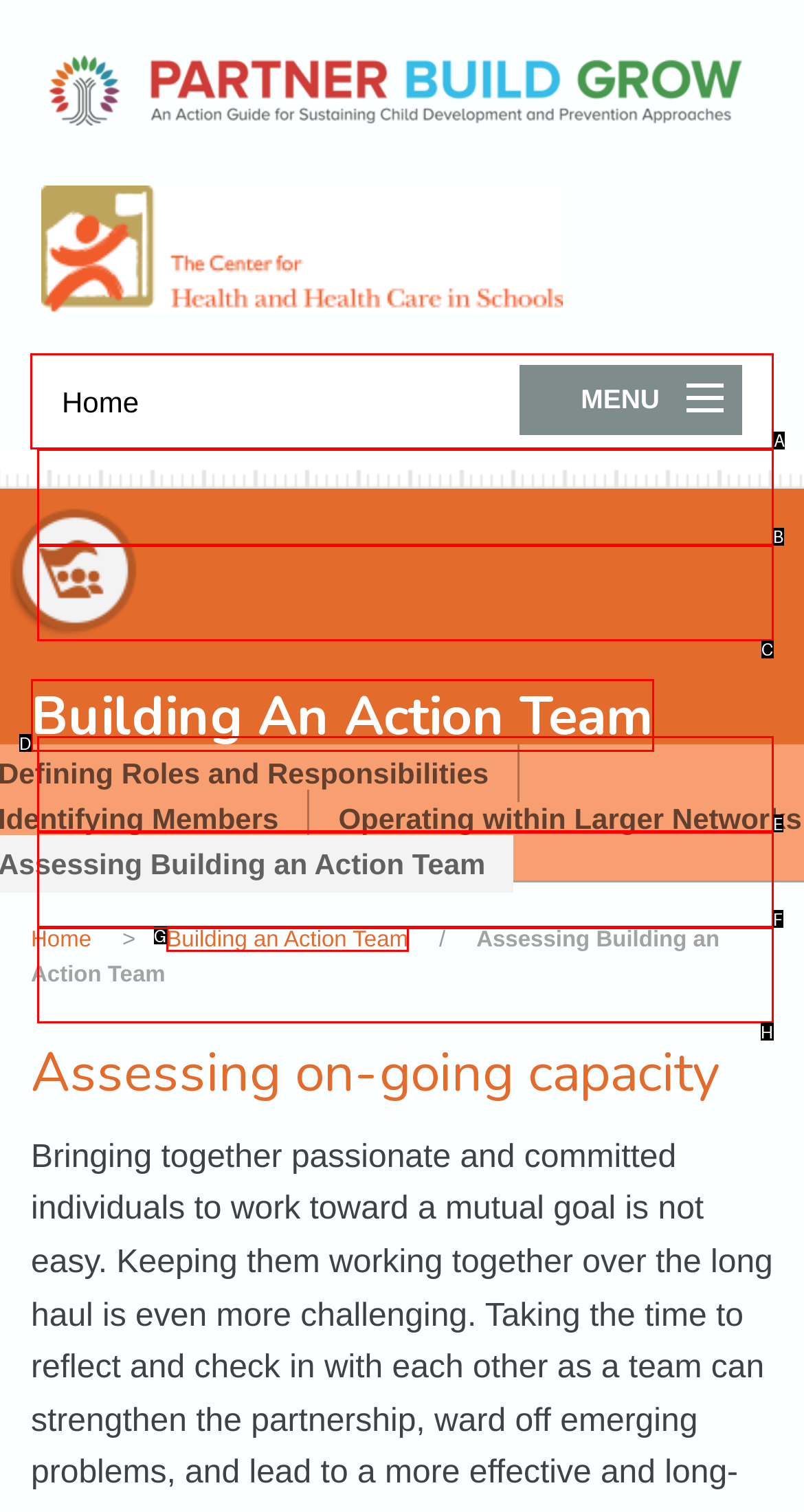Tell me the correct option to click for this task: click the link to go to the home page
Write down the option's letter from the given choices.

A